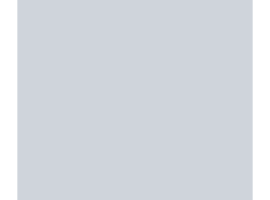Use a single word or phrase to answer the question: How much does the refrigerator retail for?

₨92,000.00